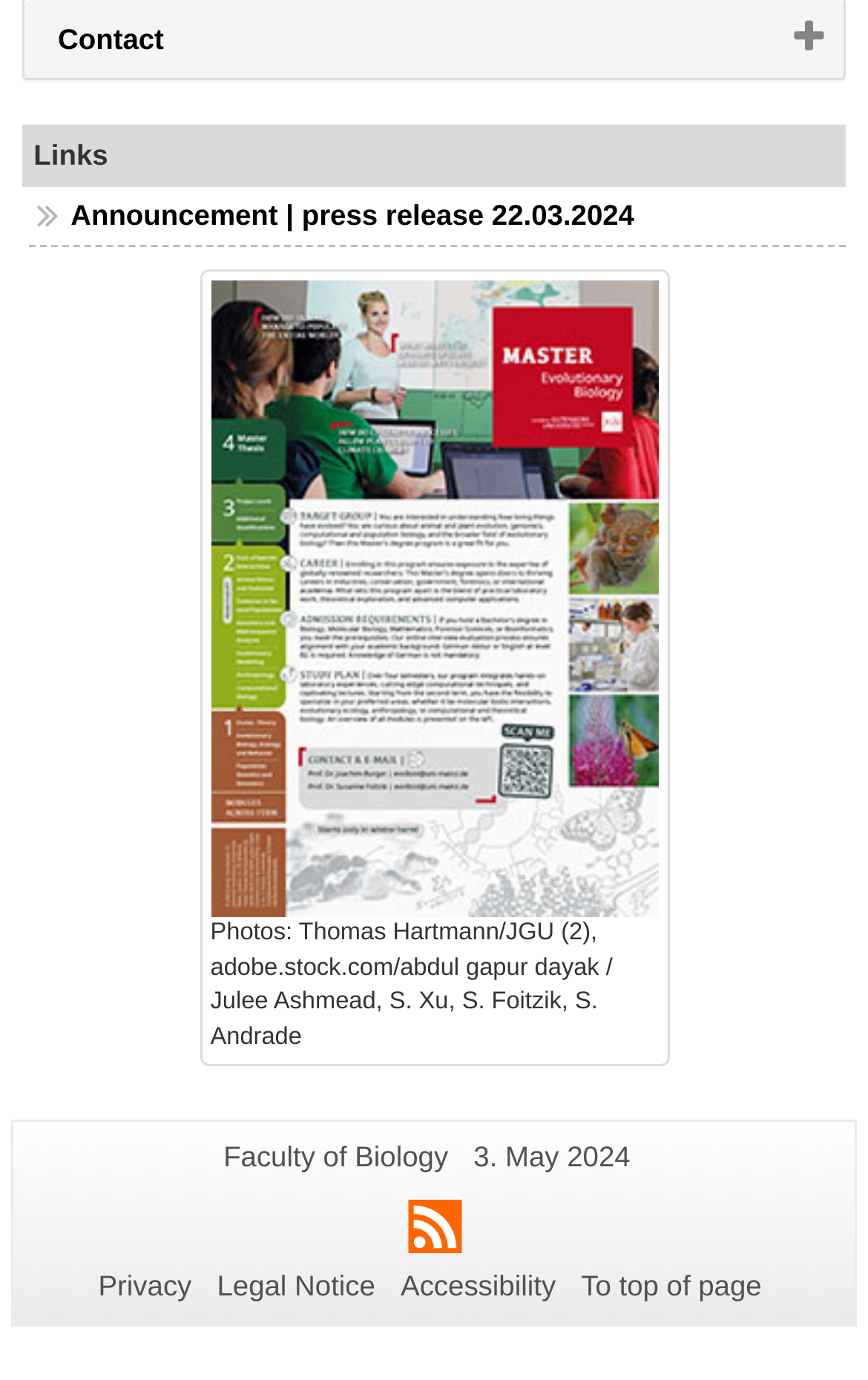Find the bounding box coordinates for the UI element whose description is: "Legal Notice". The coordinates should be four float numbers between 0 and 1, in the format [left, top, right, bottom].

[0.25, 0.92, 0.432, 0.944]